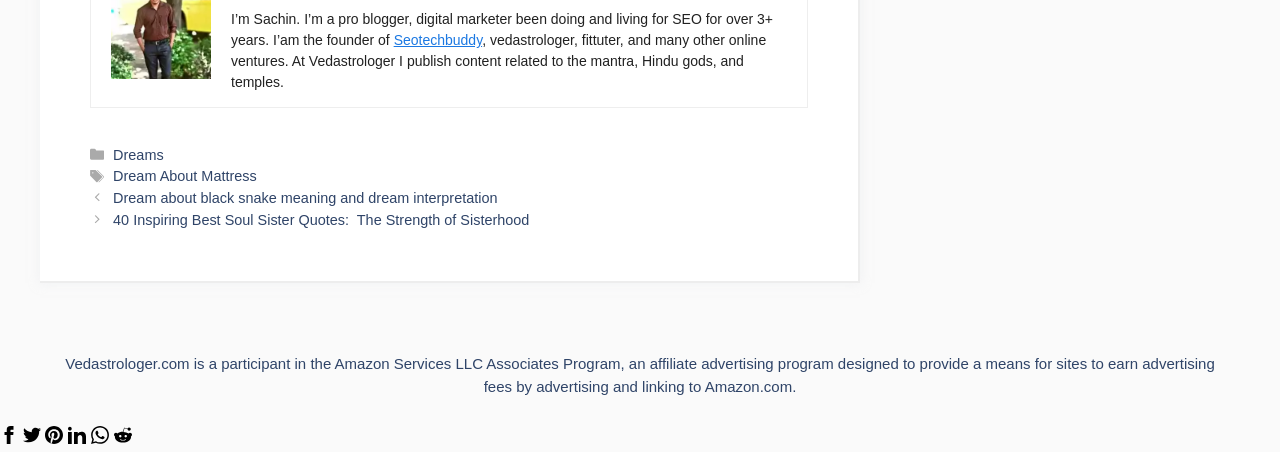Determine the bounding box for the UI element that matches this description: "sachinkds".

[0.18, 0.543, 0.243, 0.587]